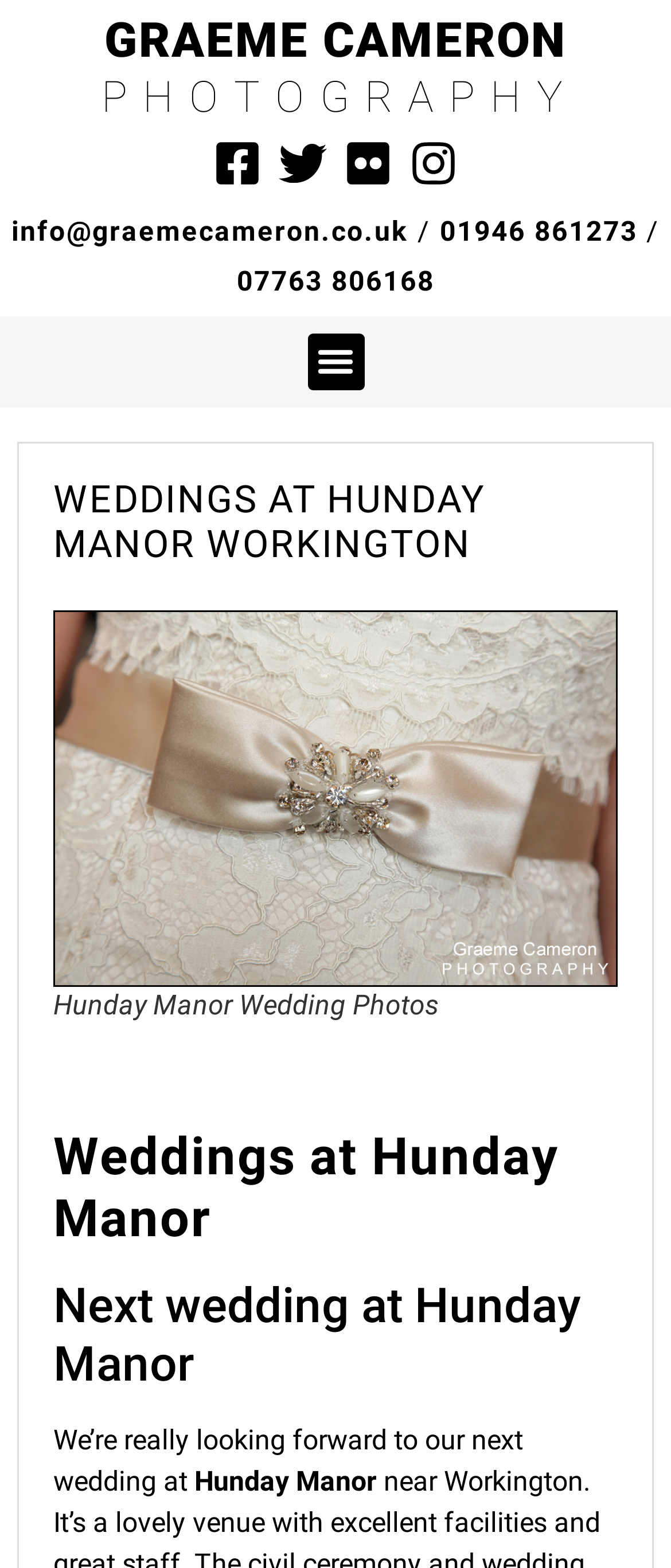Please provide a detailed answer to the question below based on the screenshot: 
How many social media links are there?

There are four social media links, which are Facebook, Twitter, Flickr, and Instagram, located at the top of the webpage, each with an image and a link.